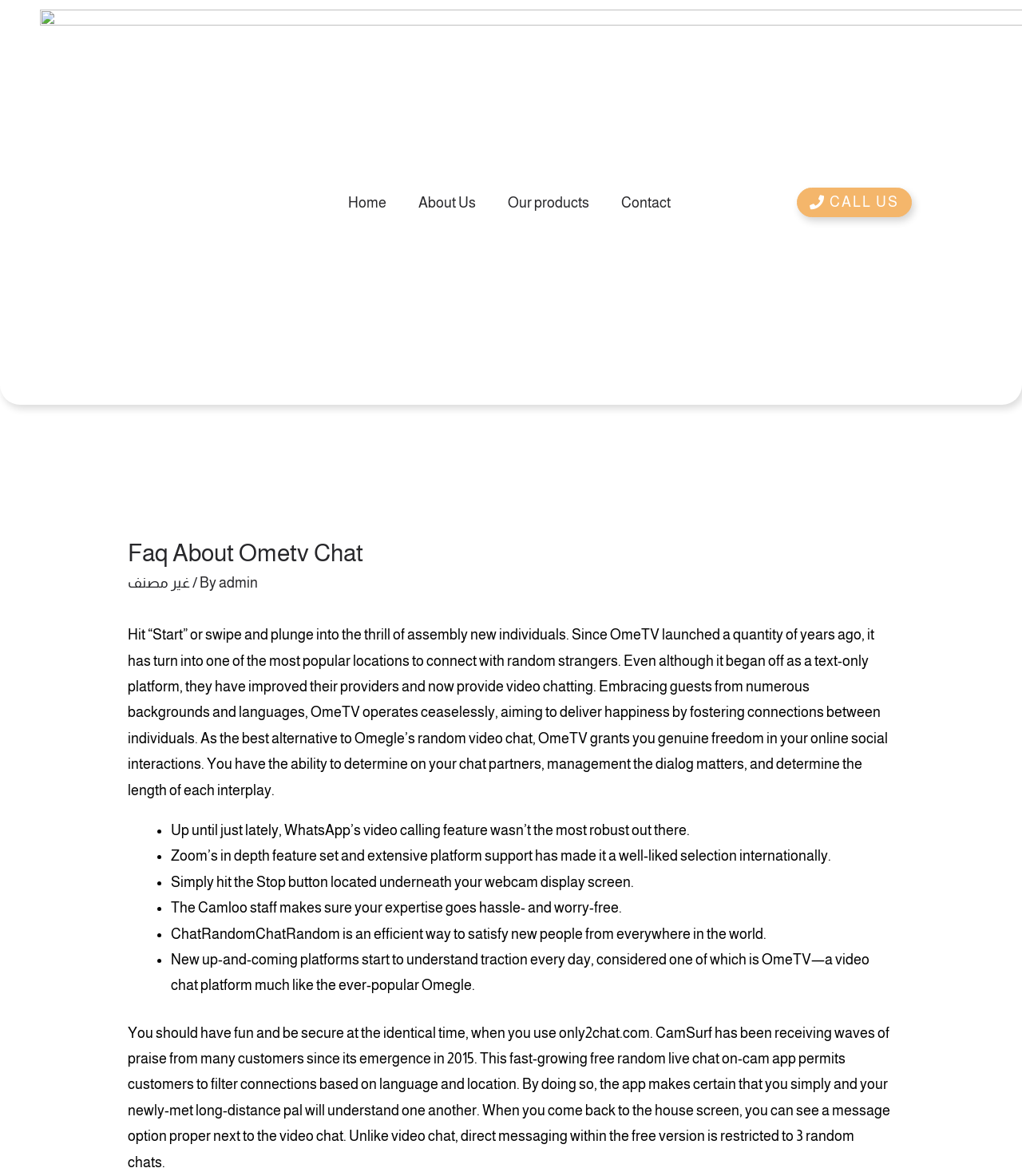Please determine the bounding box coordinates for the element with the description: "Our products".

[0.481, 0.156, 0.592, 0.188]